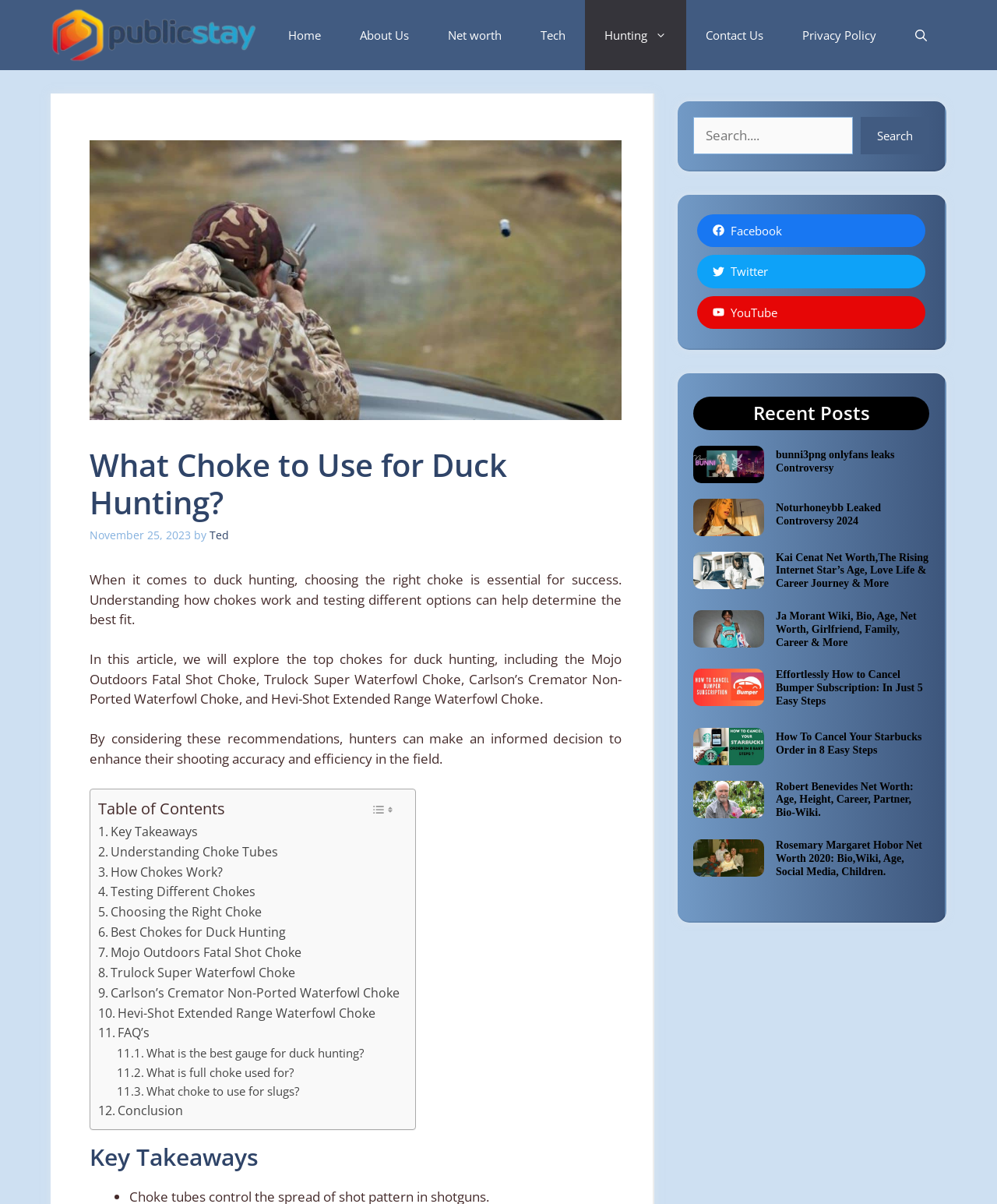Find the bounding box coordinates of the element to click in order to complete the given instruction: "Click the 'Home' link."

[0.27, 0.0, 0.341, 0.058]